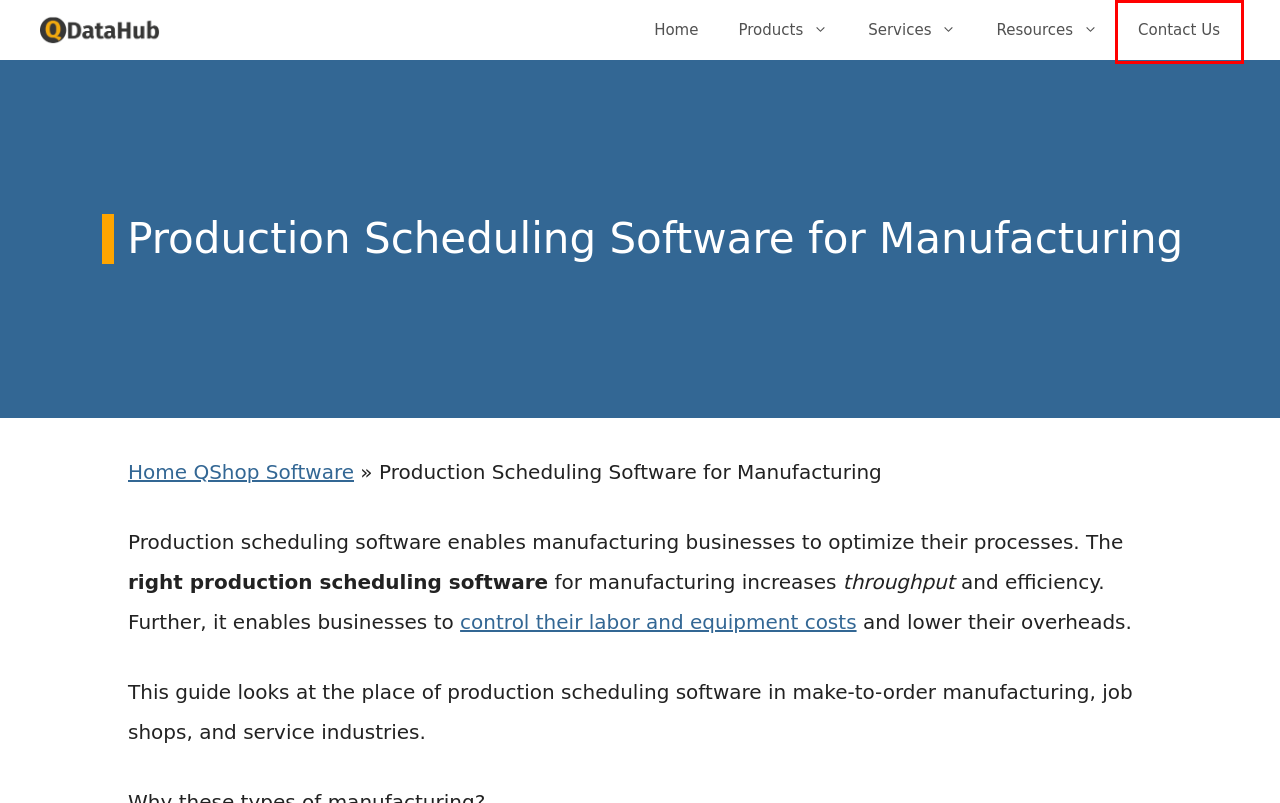You are given a screenshot depicting a webpage with a red bounding box around a UI element. Select the description that best corresponds to the new webpage after clicking the selected element. Here are the choices:
A. Home QShop Software - QDataHub
B. Contact Us - QDataHub
C. Optimize Manufacturing: Automated Production Scheduling - QDataHub
D. About us - QDataHub
E. What do you need from a Job Shop Scheduling Software? - QDataHub
F. Master Production Schedule: A Complete Guide - QDataHub
G. Manufacturing Scheduling Software: Rising in a Competitive Economy. - QDataHub
H. Shop Floor Scheduling Software: Changing Priorities - QDataHub

B